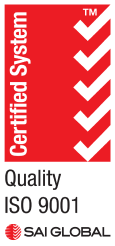What do the upward-facing chevrons symbolize?
Using the visual information, answer the question in a single word or phrase.

progress and quality assurance